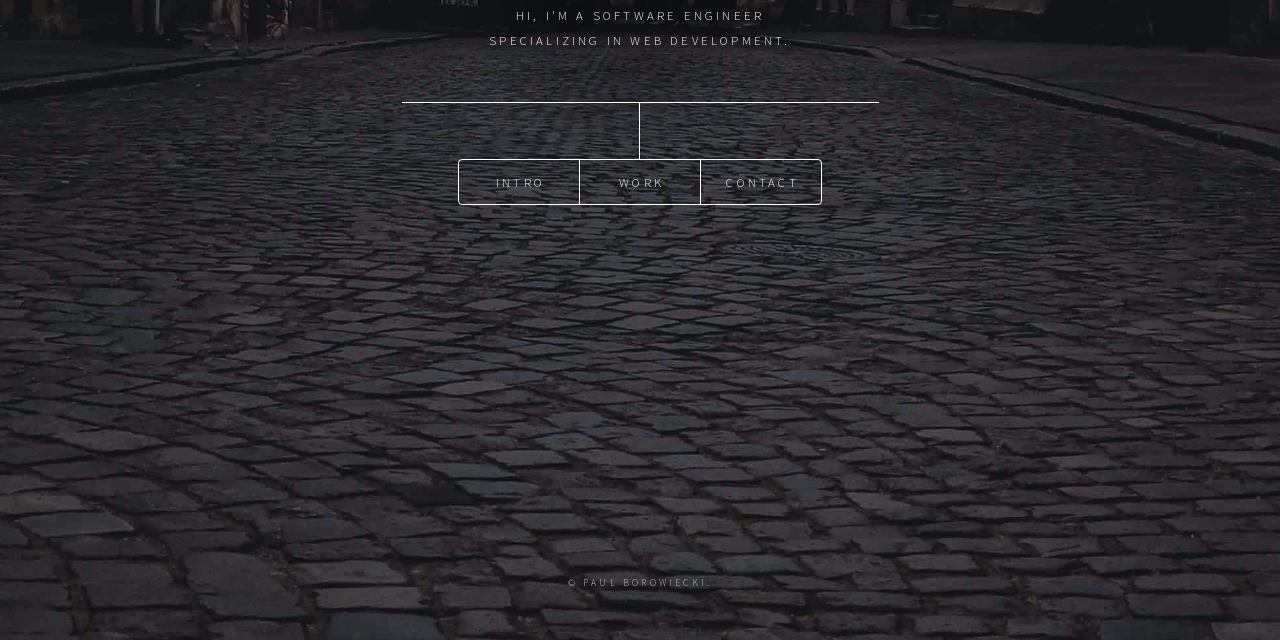Using the description: "Intro", determine the UI element's bounding box coordinates. Ensure the coordinates are in the format of four float numbers between 0 and 1, i.e., [left, top, right, bottom].

[0.359, 0.25, 0.452, 0.319]